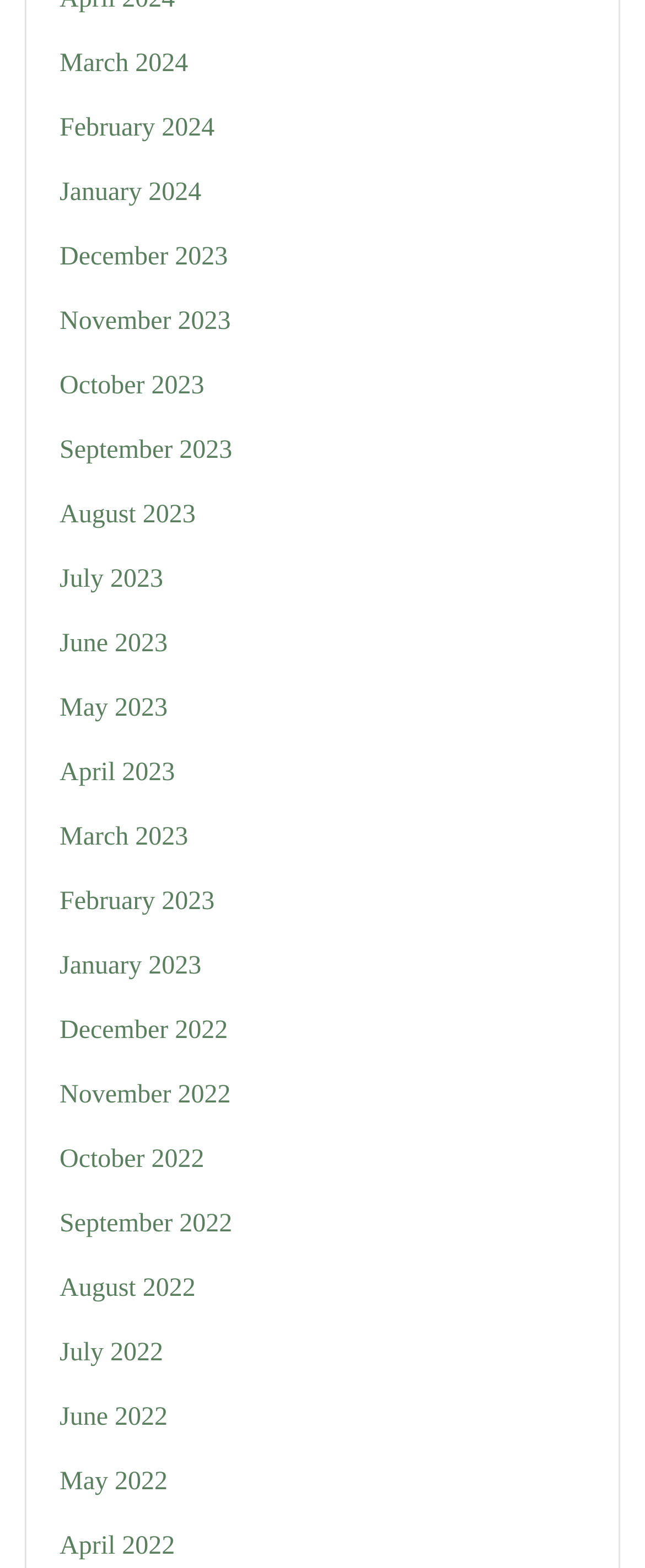Determine the bounding box coordinates of the target area to click to execute the following instruction: "check August 2022."

[0.092, 0.813, 0.303, 0.831]